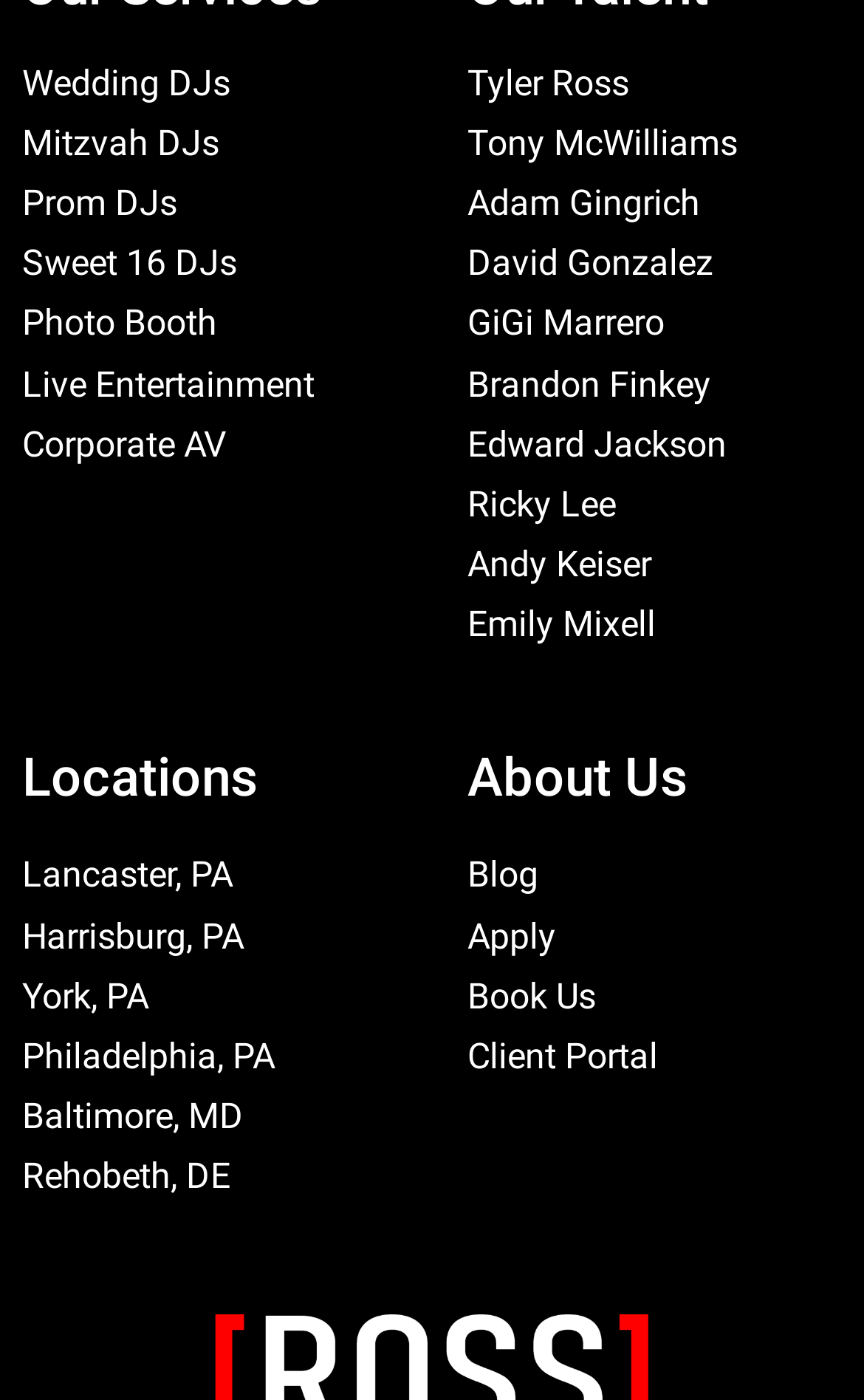Determine the bounding box coordinates for the UI element described. Format the coordinates as (top-left x, top-left y, bottom-right x, bottom-right y) and ensure all values are between 0 and 1. Element description: Corporate AV

[0.026, 0.302, 0.262, 0.332]